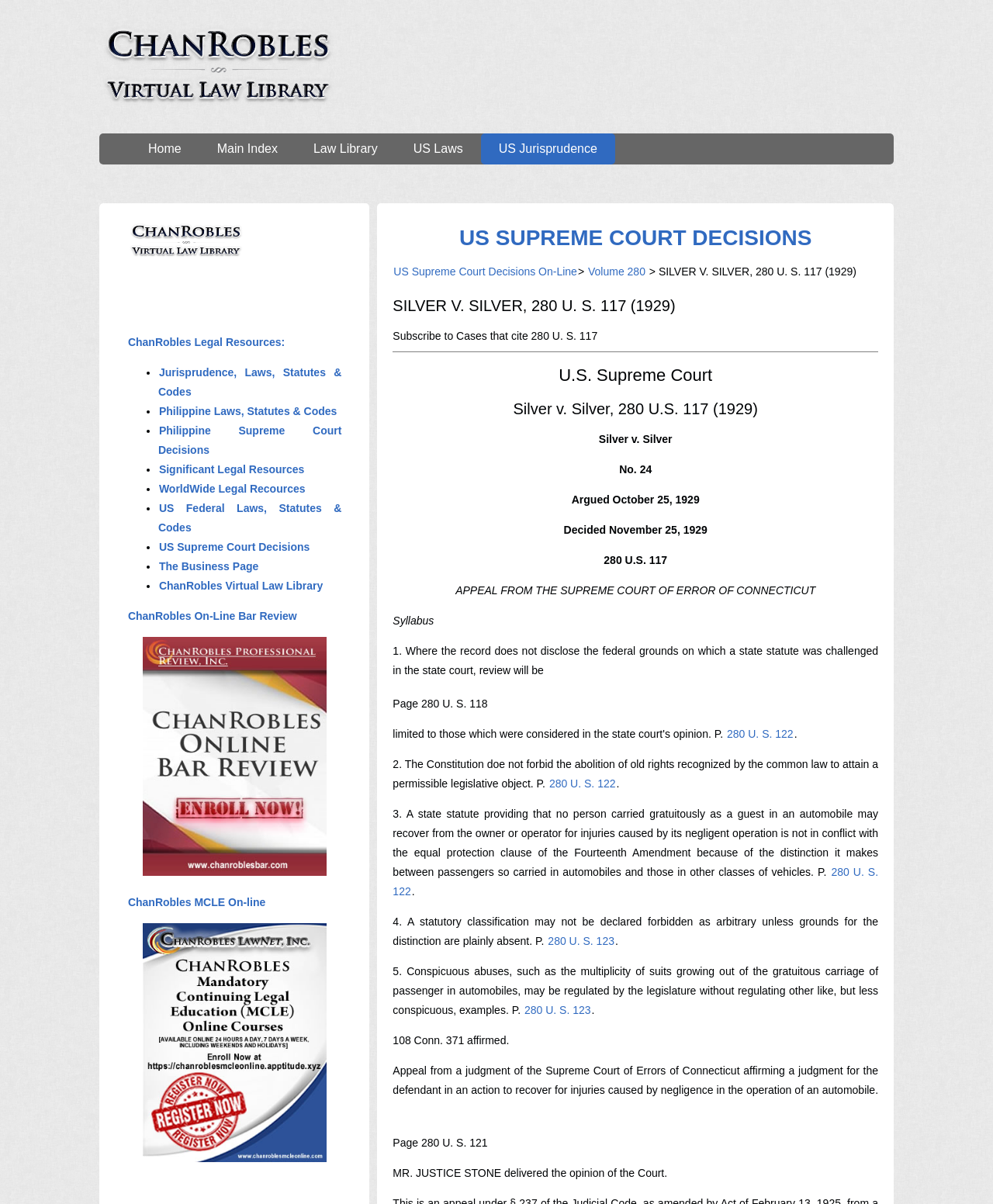Identify the bounding box coordinates of the clickable section necessary to follow the following instruction: "Click on the 'Home' link". The coordinates should be presented as four float numbers from 0 to 1, i.e., [left, top, right, bottom].

[0.131, 0.111, 0.201, 0.137]